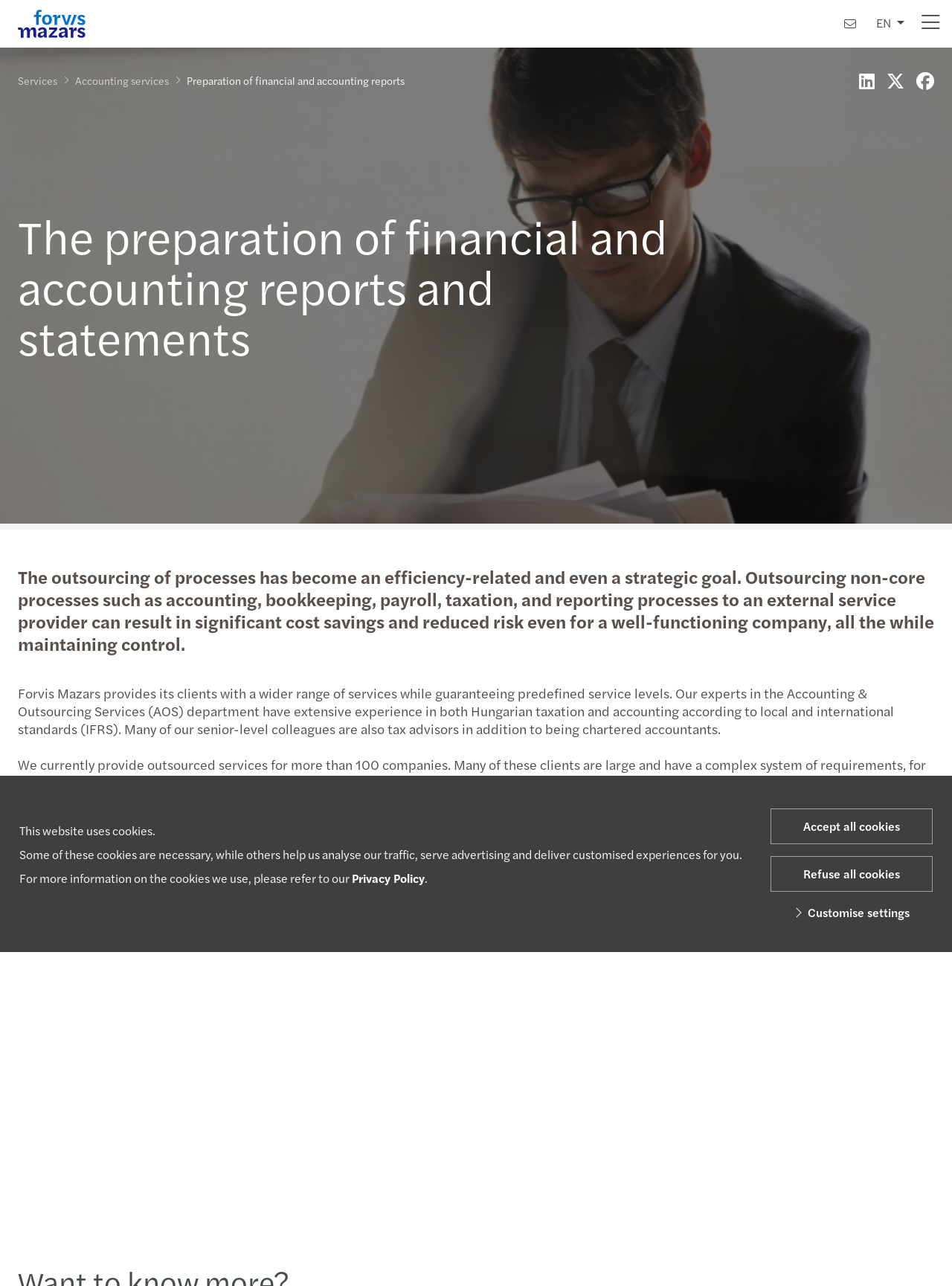Summarize the webpage with intricate details.

The webpage is about the preparation of financial and accounting reports and statements by Forvis Mazars, a company based in Hungary. At the top left corner, there is a Mazars logo, and next to it, a search bar with a search button and a close button. Below the search bar, there is a heading that reads "The preparation of financial and accounting reports and statements". 

On the top right corner, there are links to "Contact us", "EN", and "HU", which likely represent language options. Below these links, there are three icons, possibly representing social media links. 

The main content of the webpage is divided into several sections. The first section describes the benefits of outsourcing non-core processes such as accounting, bookkeeping, payroll, taxation, and reporting processes to an external service provider. 

The second section introduces Forvis Mazars' services, highlighting their expertise in Hungarian taxation and accounting according to local and international standards. 

The third section provides more details about their outsourced services, including data recording, monthly closings, taxation, and consolidation. 

The fourth section mentions their client portal solution with high data security, which allows for faster and more environmentally conscious operations. 

The fifth section highlights their continuous internal IT supervision and client access to the software used. 

The sixth section lists specific services provided, including preparation of monthly and quarterly financial closing reports, ad-hoc controlling reports, participation in financial planning processes, supporting annual consolidation processes, preparation of IFRS or US GAAP reports, and reporting of banking data. 

At the bottom of the webpage, there is a section about cookies used on the website, with links to the Privacy Policy and options to accept, refuse, or customize cookie settings.